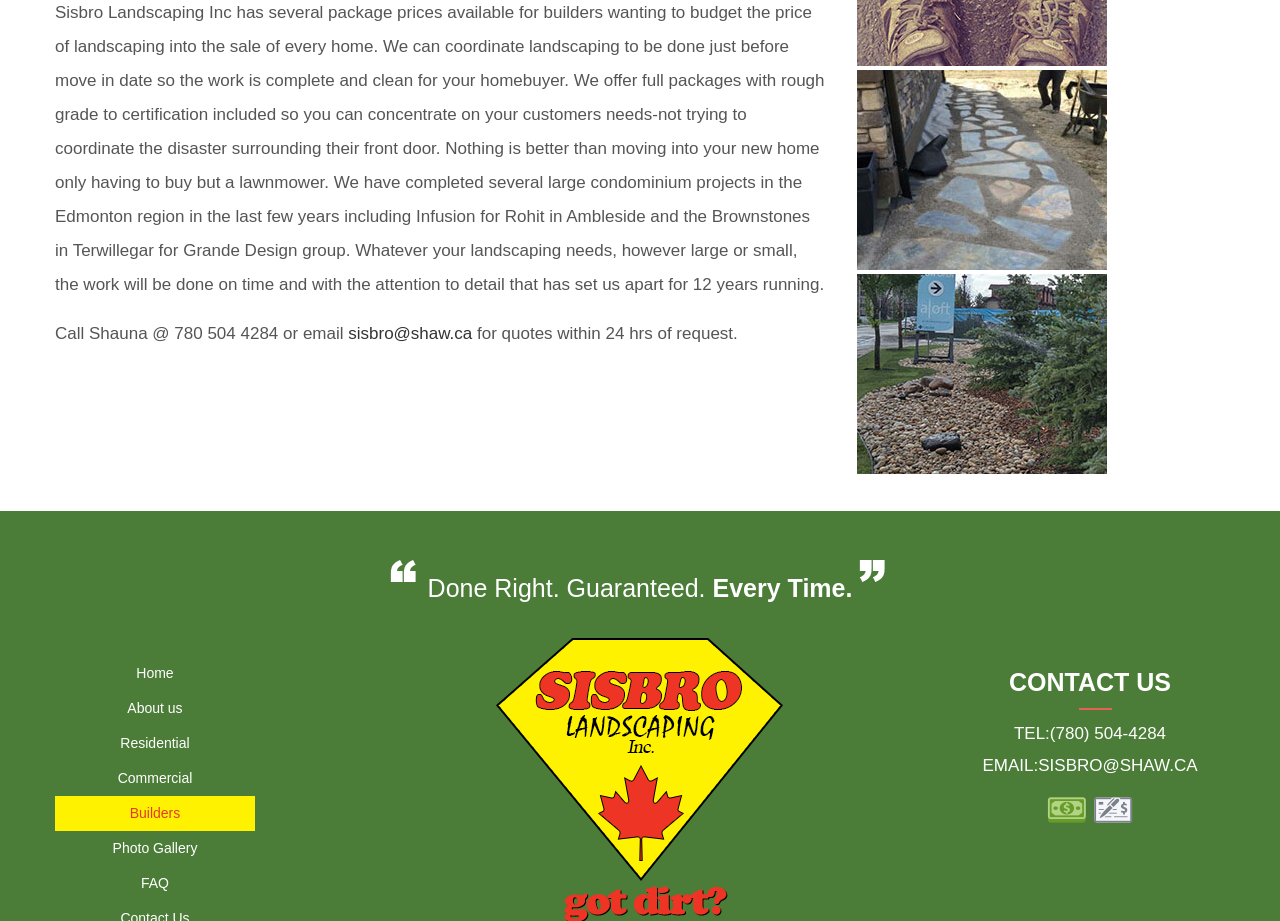Identify the bounding box coordinates of the element to click to follow this instruction: 'Click the 'Home' link'. Ensure the coordinates are four float values between 0 and 1, provided as [left, top, right, bottom].

[0.043, 0.712, 0.199, 0.75]